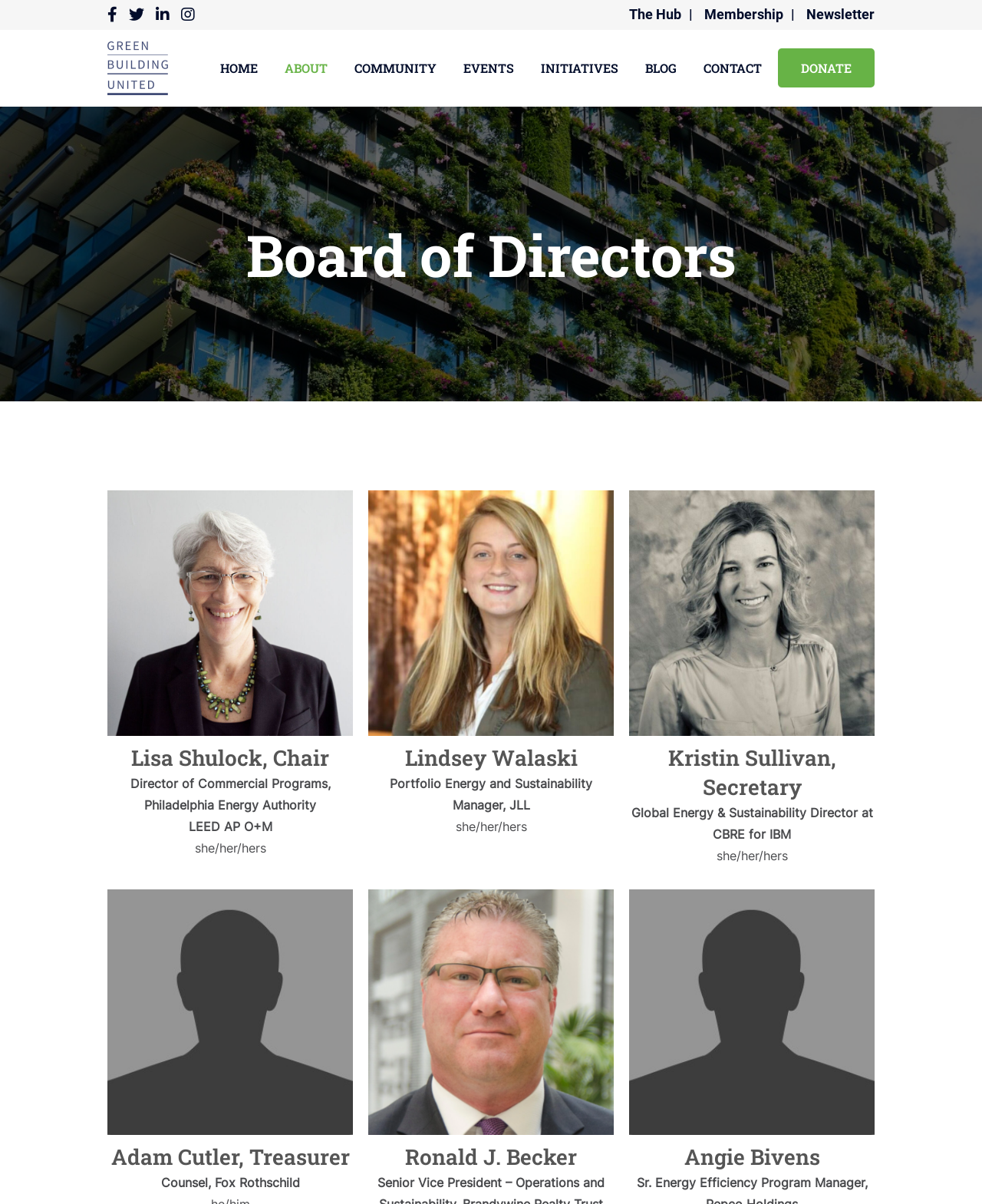Please find and report the bounding box coordinates of the element to click in order to perform the following action: "Check the Board of Directors". The coordinates should be expressed as four float numbers between 0 and 1, in the format [left, top, right, bottom].

[0.109, 0.184, 0.891, 0.238]